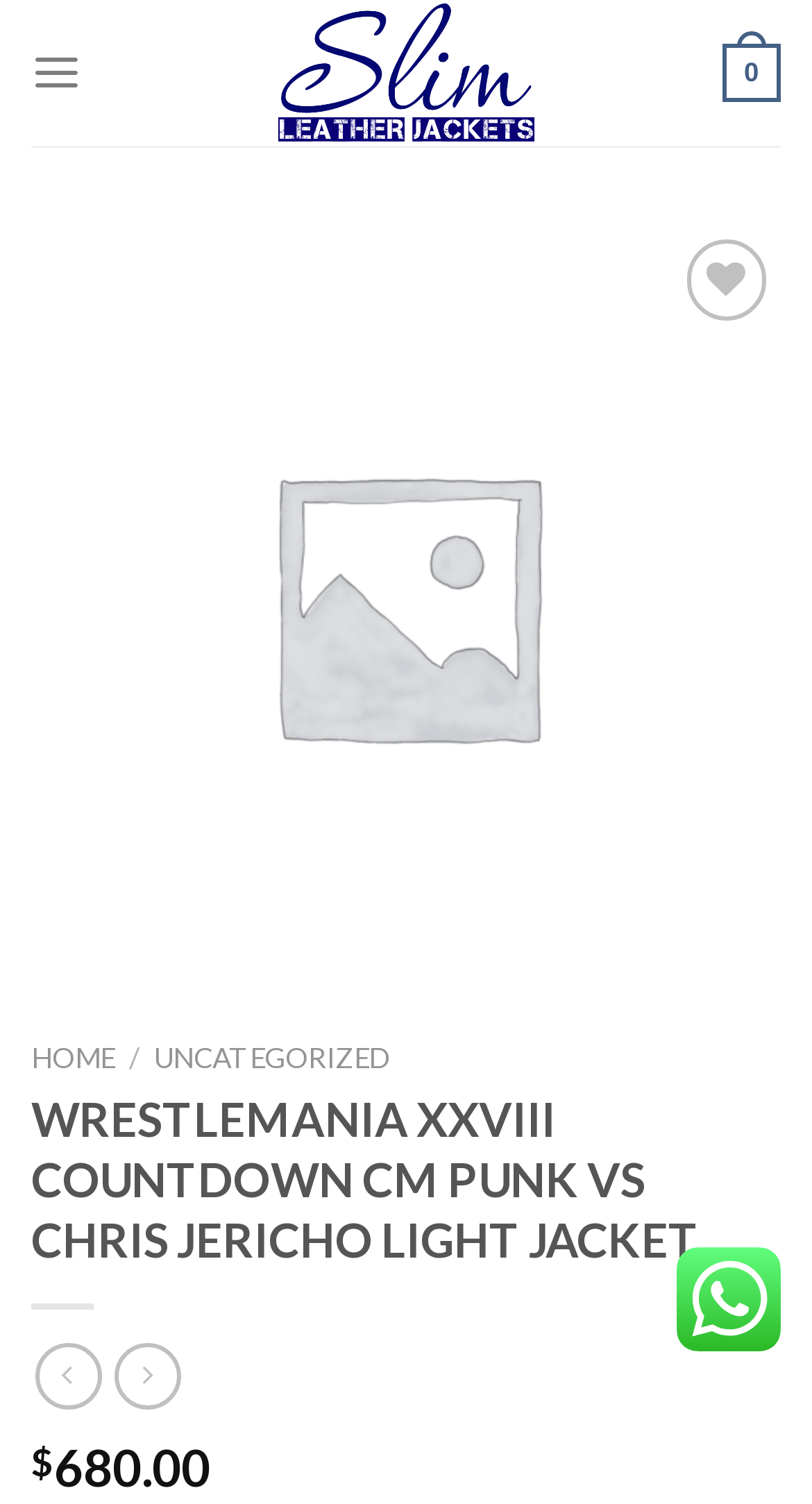Refer to the image and provide a thorough answer to this question:
How many navigation links are there at the top of the webpage?

I counted the link elements at the top of the webpage and found three links: 'Slim Leather Jackets', 'Menu', and '0'.